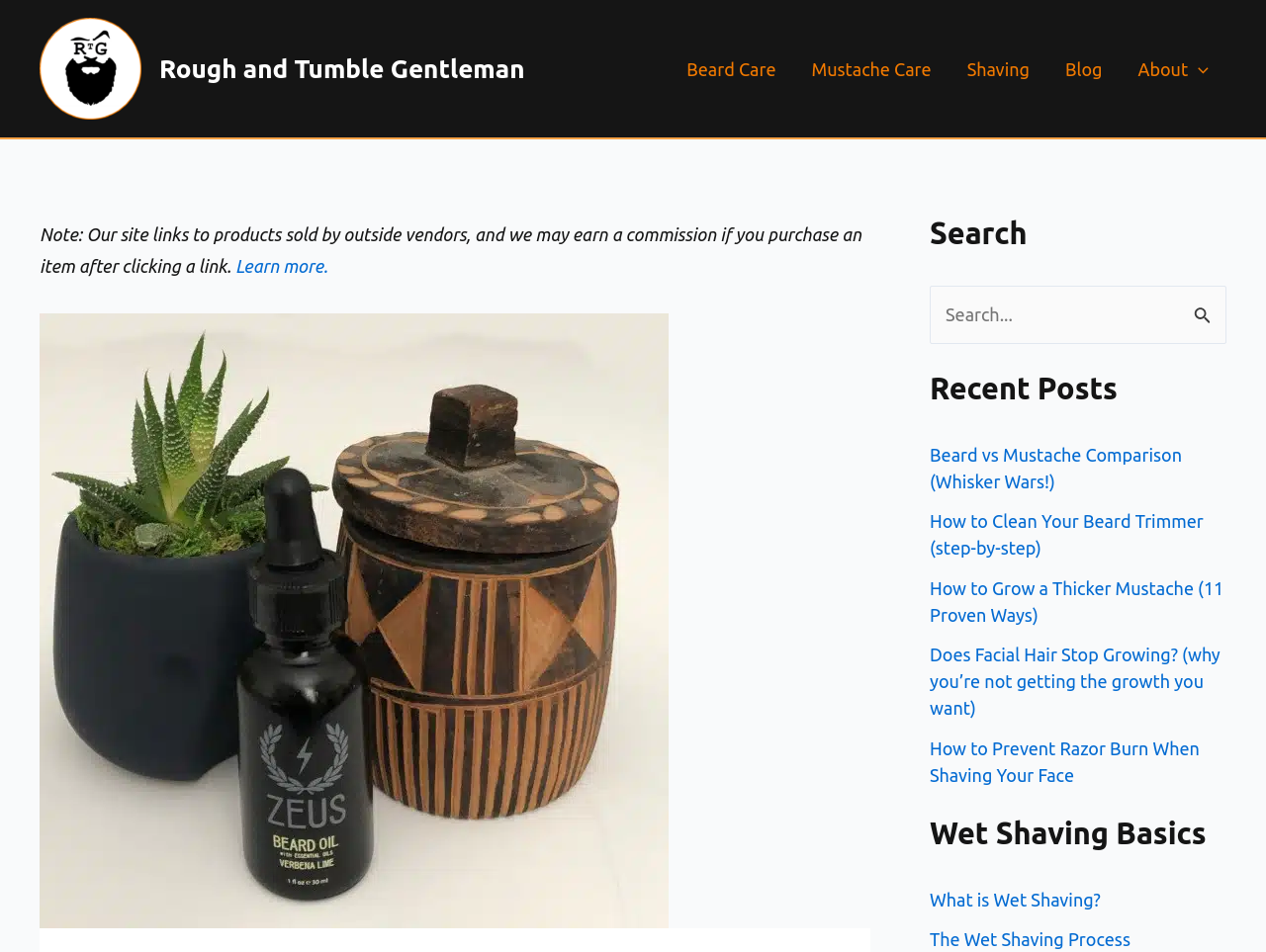What is the logo of Rough and Tumble Gentleman?
Based on the image, provide your answer in one word or phrase.

Rough and Tumble Gentleman Logo